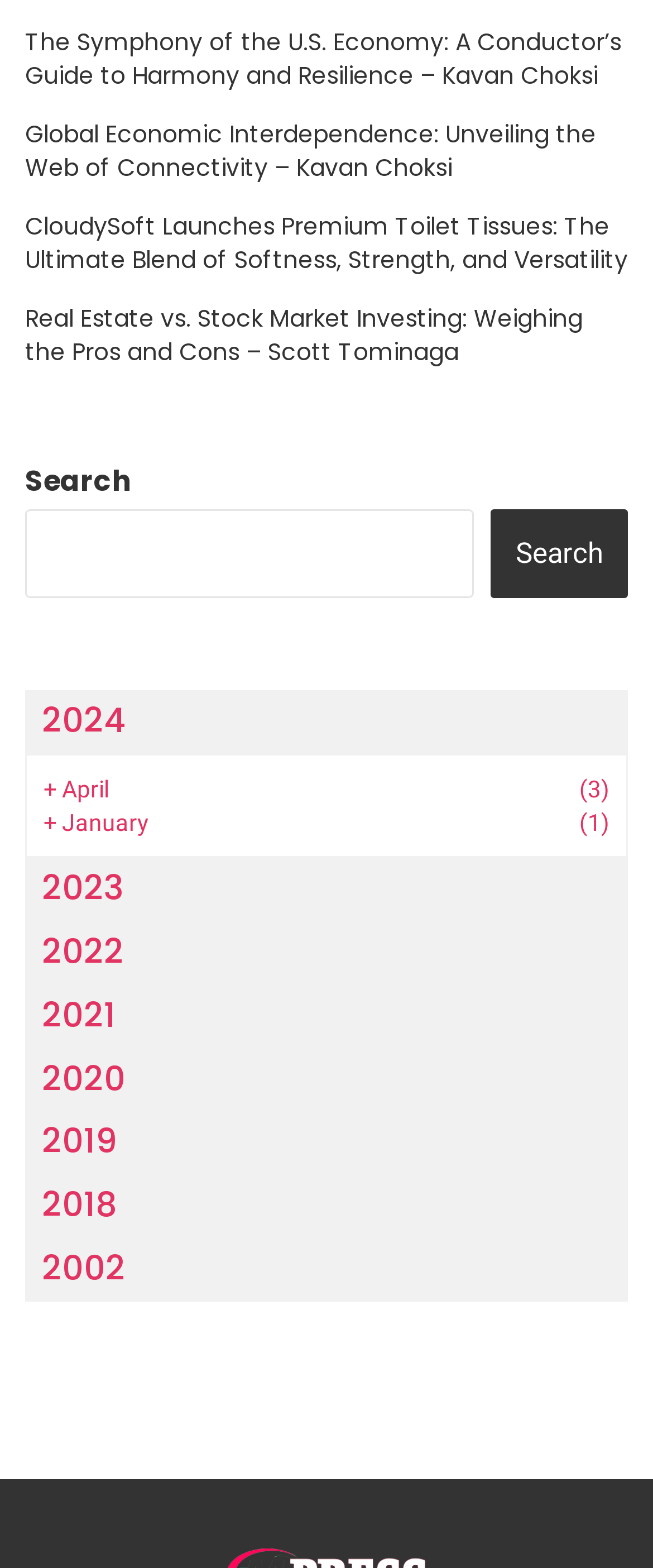How many years are listed on the webpage?
Please provide a single word or phrase as the answer based on the screenshot.

8